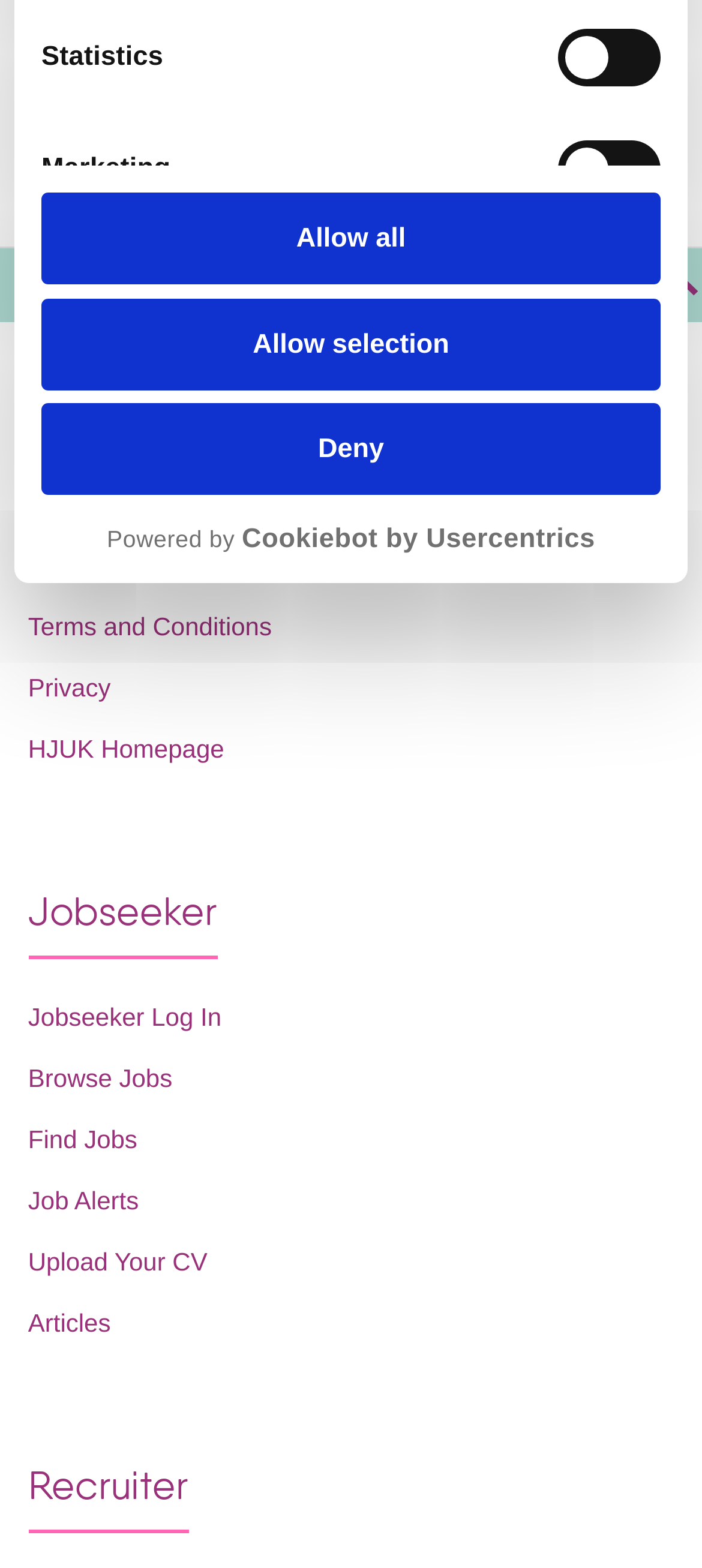Based on the description "Deny", find the bounding box of the specified UI element.

[0.059, 0.257, 0.941, 0.316]